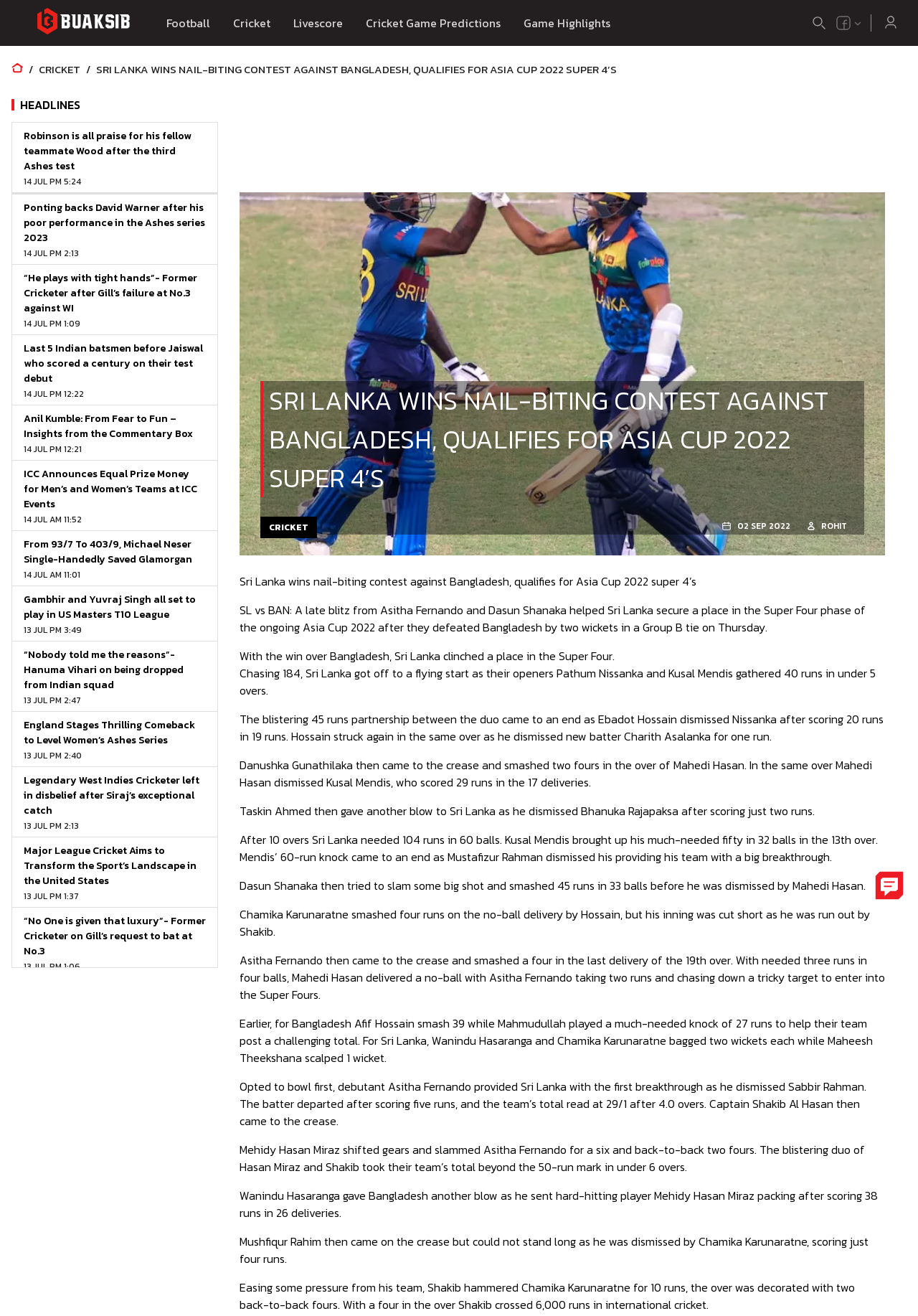Who scored 29 runs in the match?
Using the image as a reference, give a one-word or short phrase answer.

Kusal Mendis